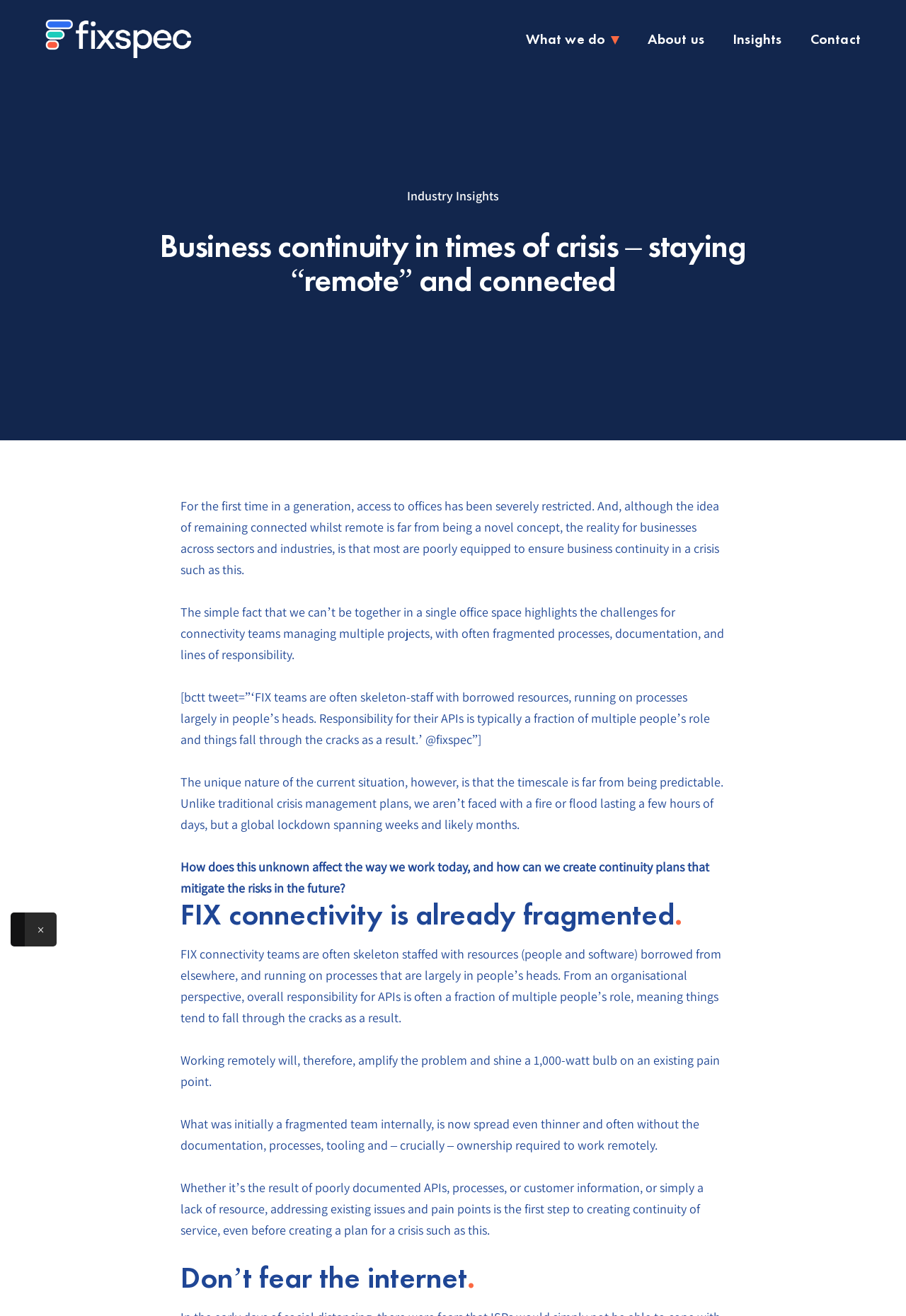Please find and generate the text of the main heading on the webpage.

Business continuity in times of crisis – staying “remote” and connected